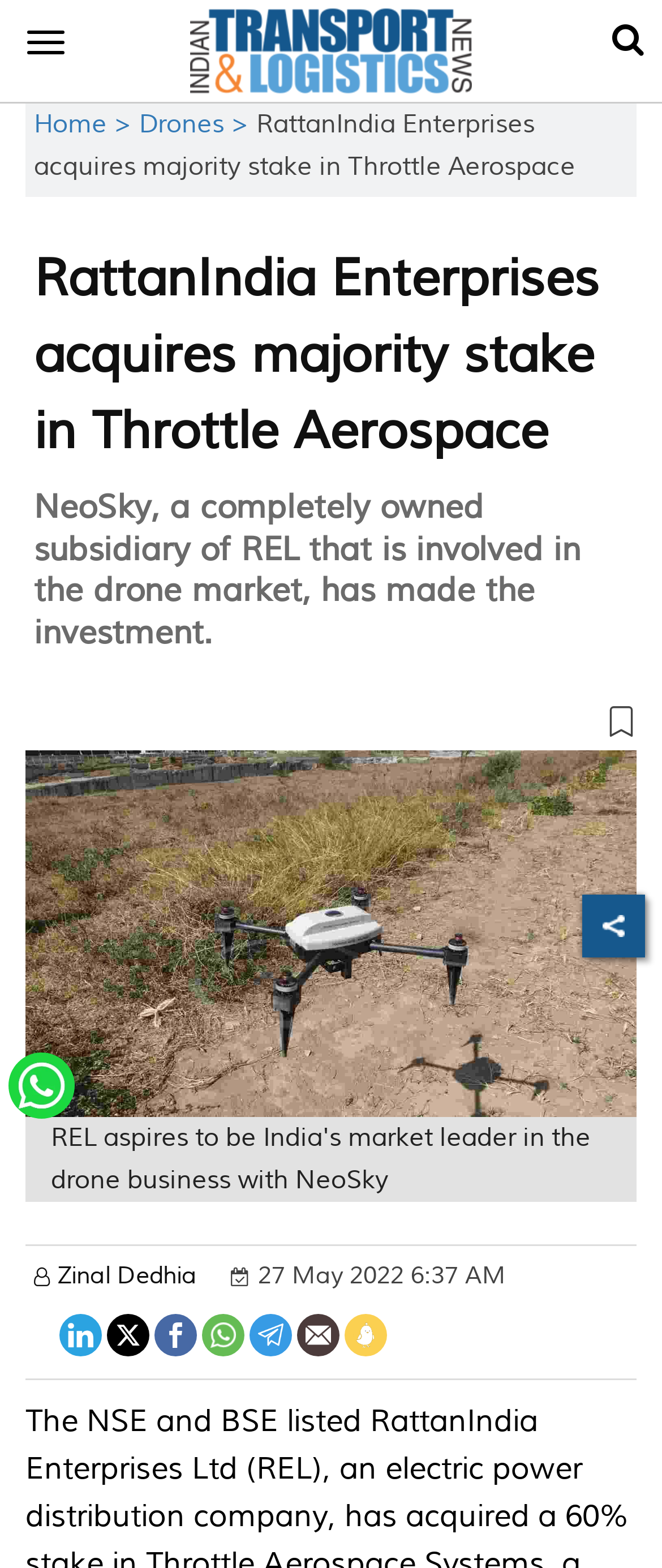Analyze the image and answer the question with as much detail as possible: 
How many social media links are available?

The answer can be found by counting the number of link elements with images of social media logos, such as Facebook, Twitter, LinkedIn, WhatsApp, Telegram, and Koo. These elements are located at the bottom of the webpage, indicating that they are social media links.